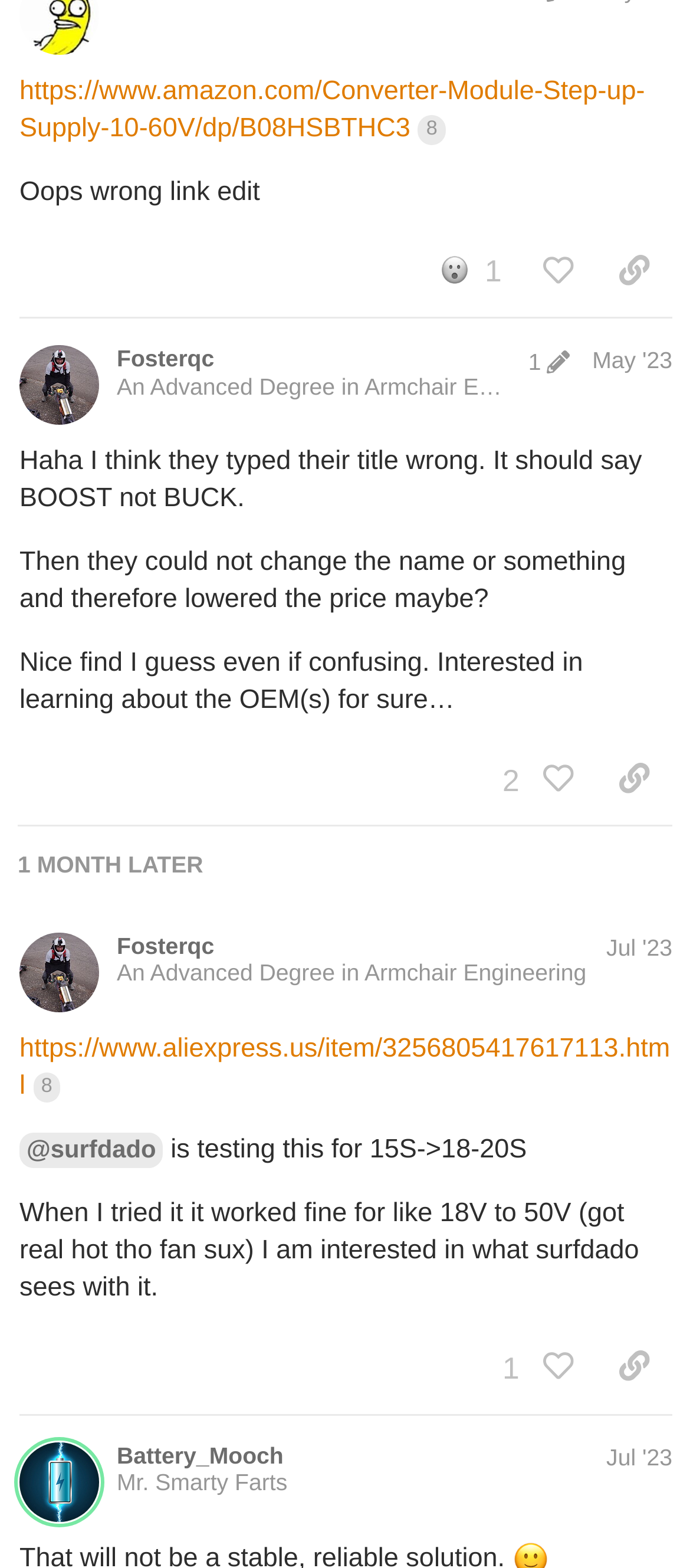Determine the bounding box coordinates for the region that must be clicked to execute the following instruction: "Click on the 'Home' link".

None